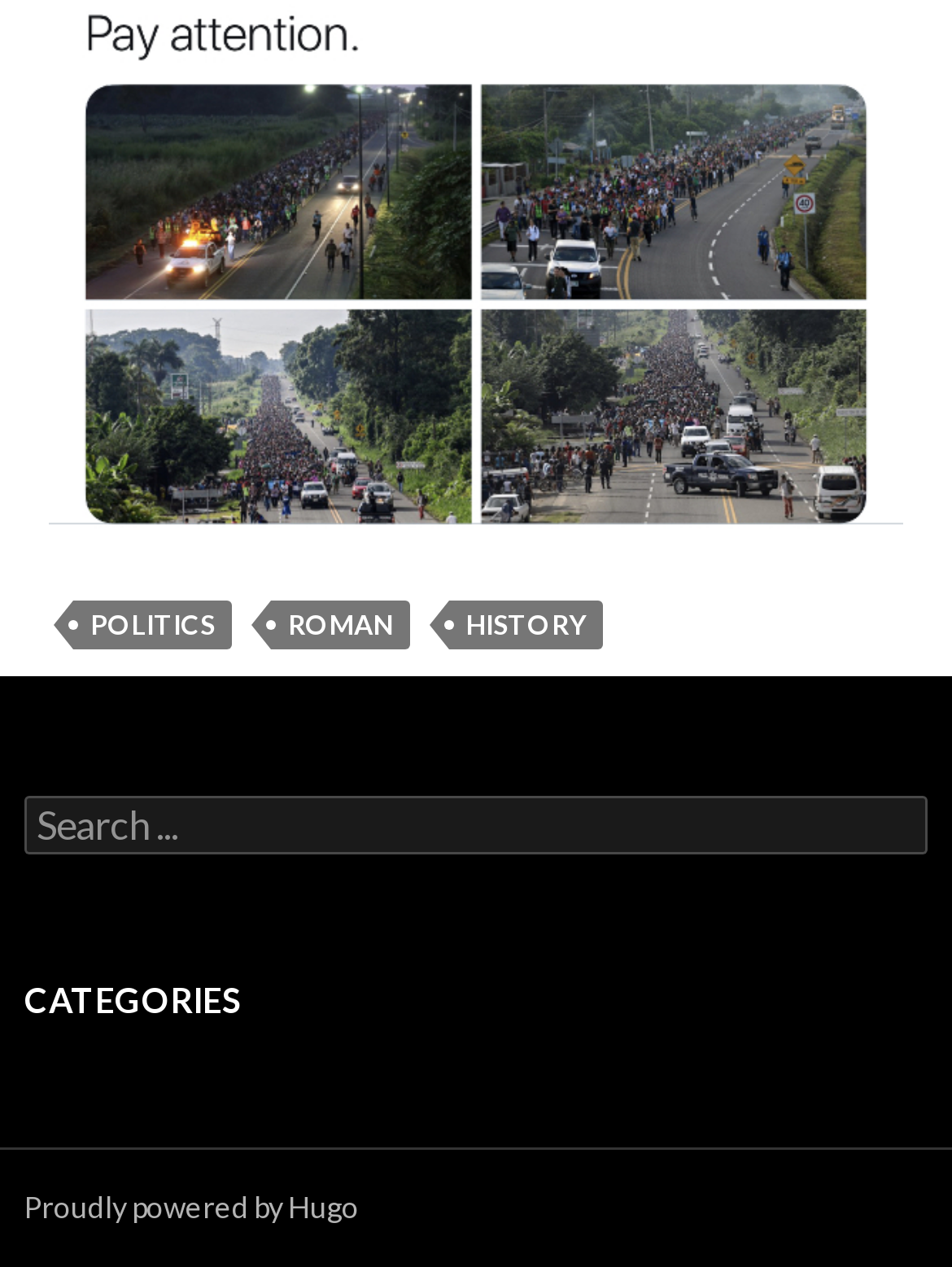What is the purpose of the textbox?
Using the screenshot, give a one-word or short phrase answer.

Search